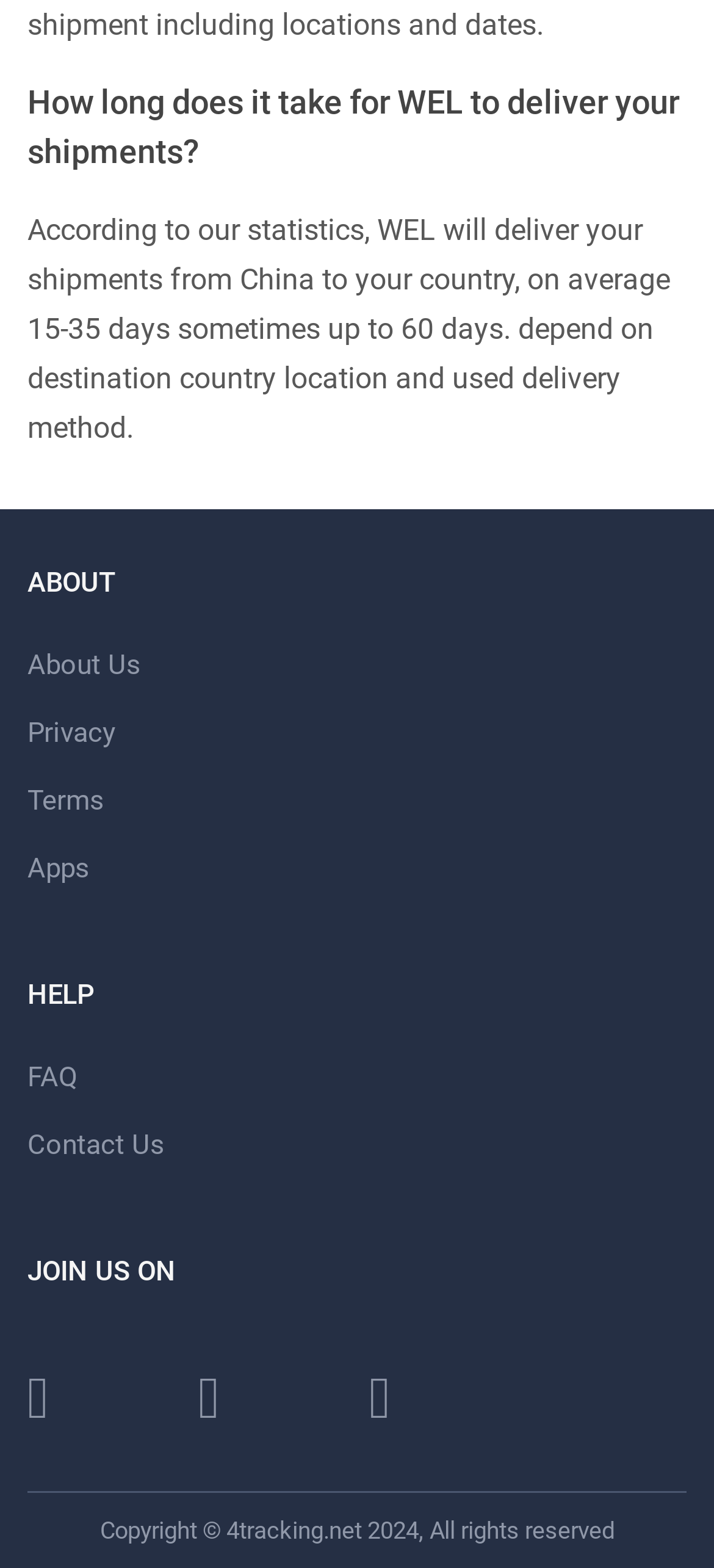Can you show the bounding box coordinates of the region to click on to complete the task described in the instruction: "Get help with FAQs"?

[0.038, 0.665, 0.108, 0.709]